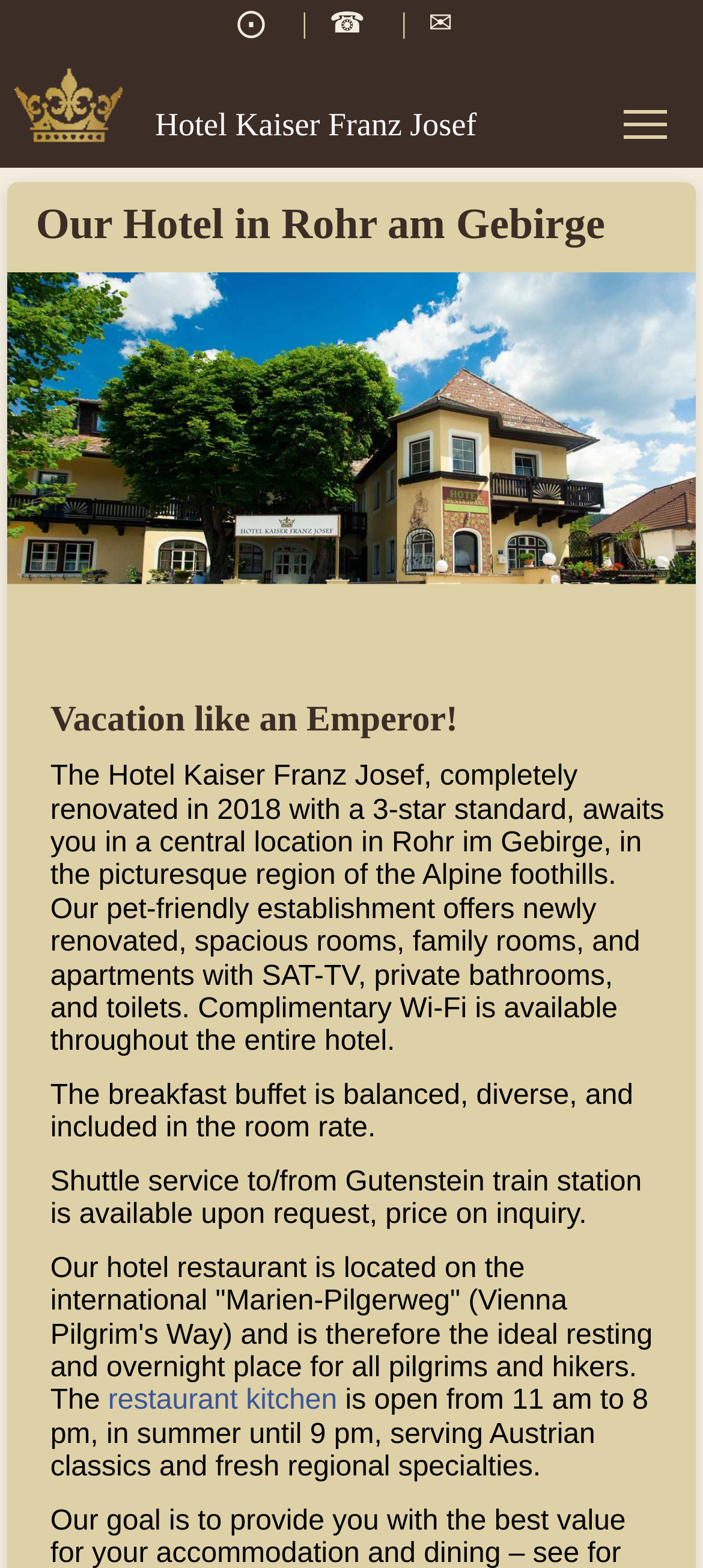Please find the bounding box coordinates (top-left x, top-left y, bottom-right x, bottom-right y) in the screenshot for the UI element described as follows: Sign up for Email Specials

None